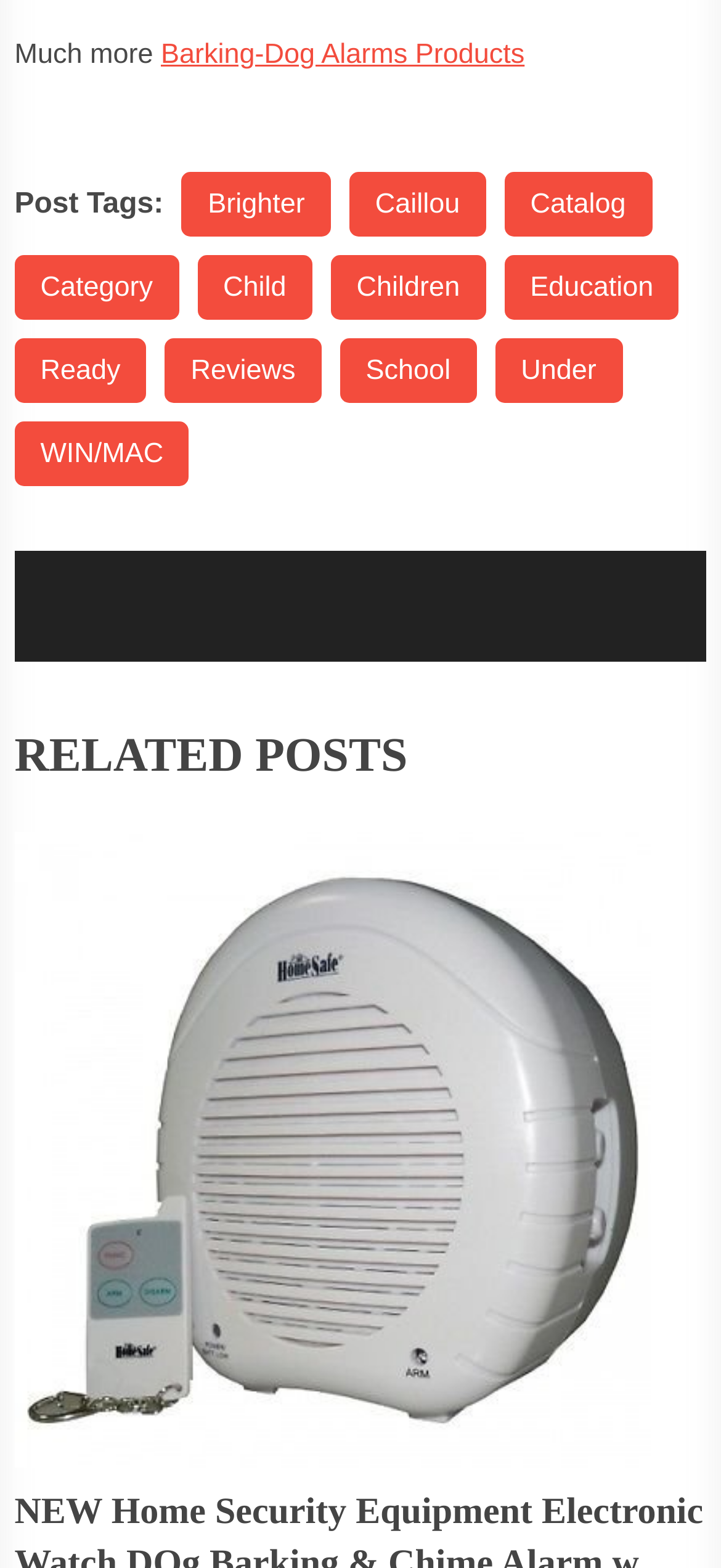Please find the bounding box for the UI element described by: "Catalog".

[0.699, 0.11, 0.904, 0.151]